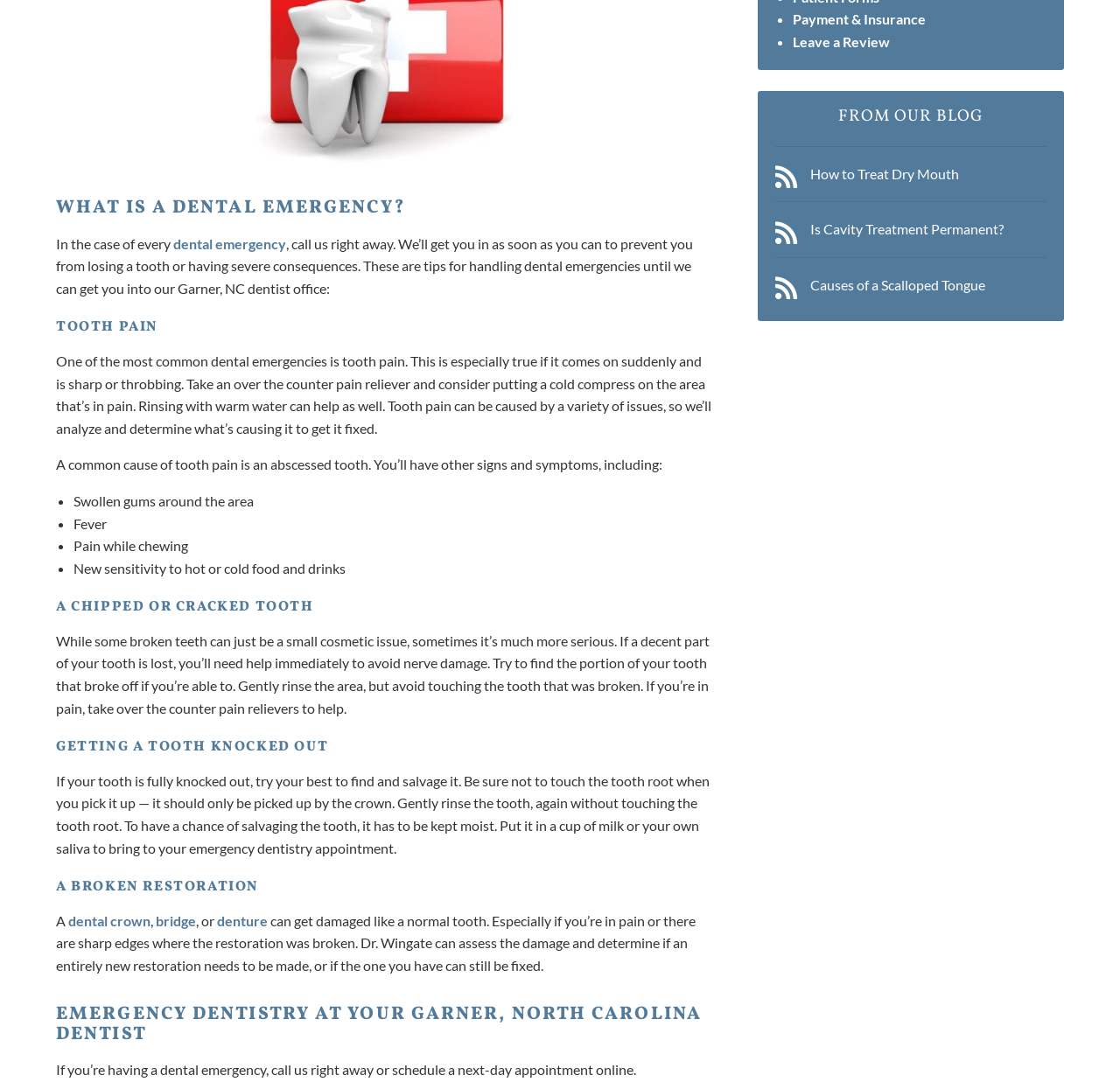Locate the bounding box coordinates of the UI element described by: "How to Treat Dry Mouth". The bounding box coordinates should consist of four float numbers between 0 and 1, i.e., [left, top, right, bottom].

[0.692, 0.135, 0.934, 0.186]